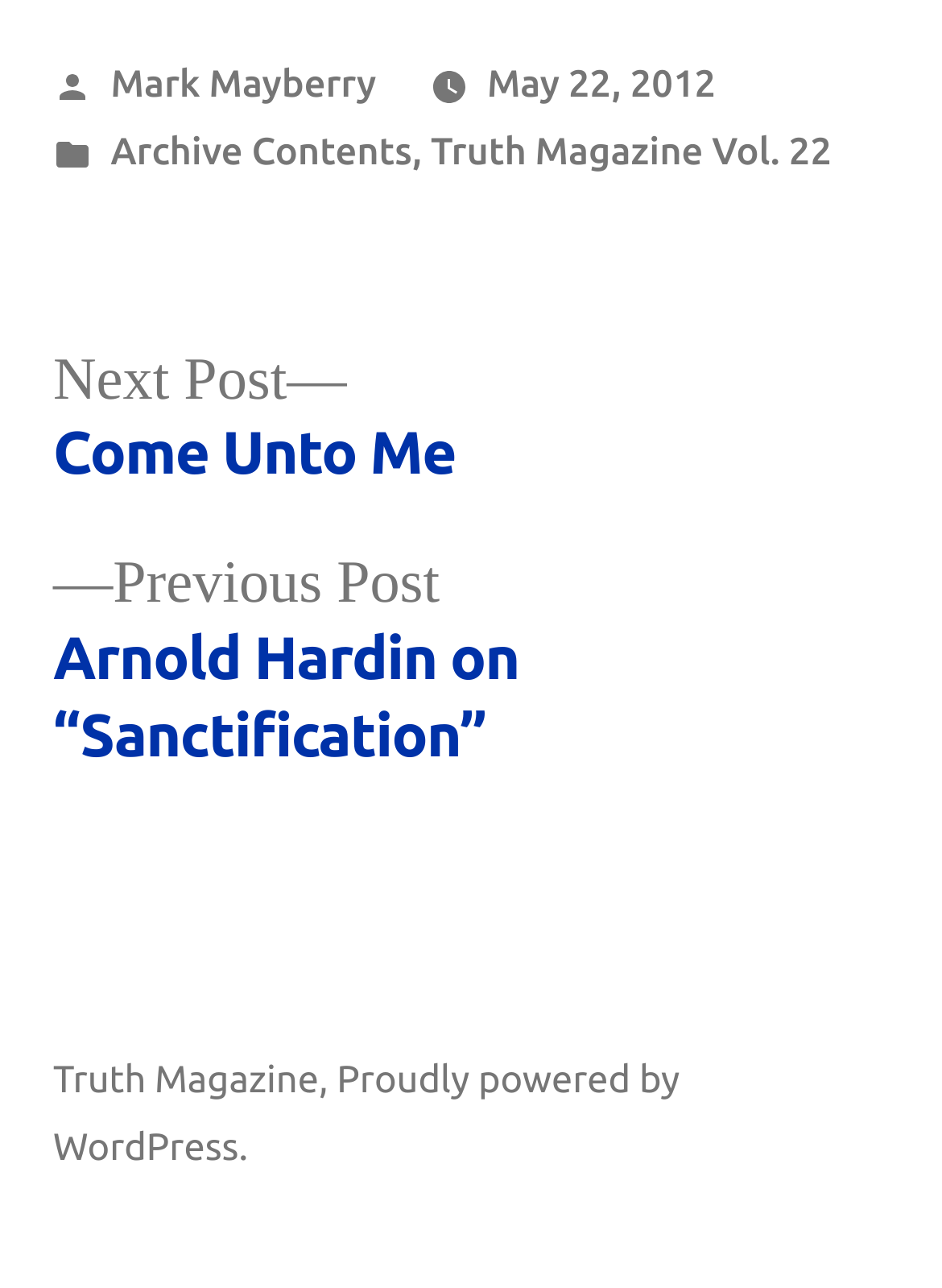Please identify the bounding box coordinates of the element on the webpage that should be clicked to follow this instruction: "Read Truth Magazine Vol. 22". The bounding box coordinates should be given as four float numbers between 0 and 1, formatted as [left, top, right, bottom].

[0.457, 0.1, 0.883, 0.134]